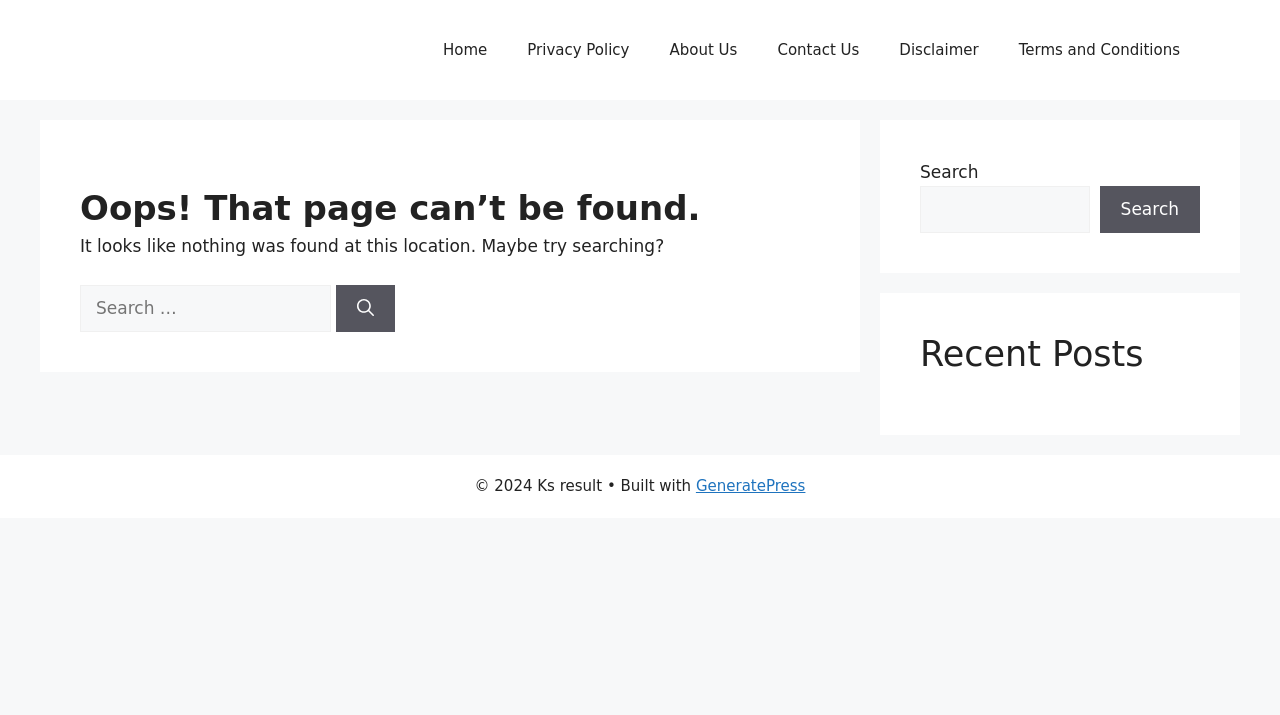Determine the bounding box coordinates of the region to click in order to accomplish the following instruction: "Click the Search button". Provide the coordinates as four float numbers between 0 and 1, specifically [left, top, right, bottom].

[0.263, 0.398, 0.309, 0.465]